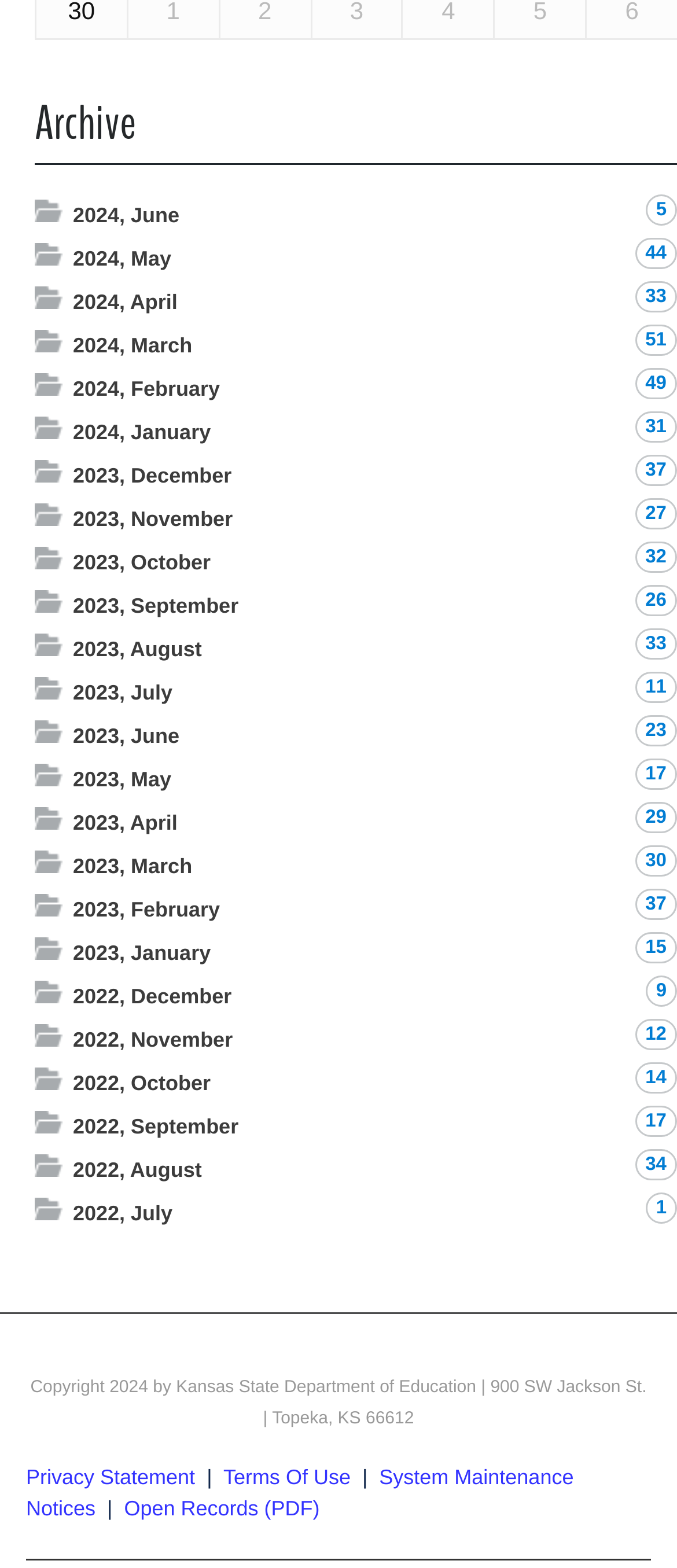Locate the UI element that matches the description CyWatch@fbi.gov in the webpage screenshot. Return the bounding box coordinates in the format (top-left x, top-left y, bottom-right x, bottom-right y), with values ranging from 0 to 1.

None